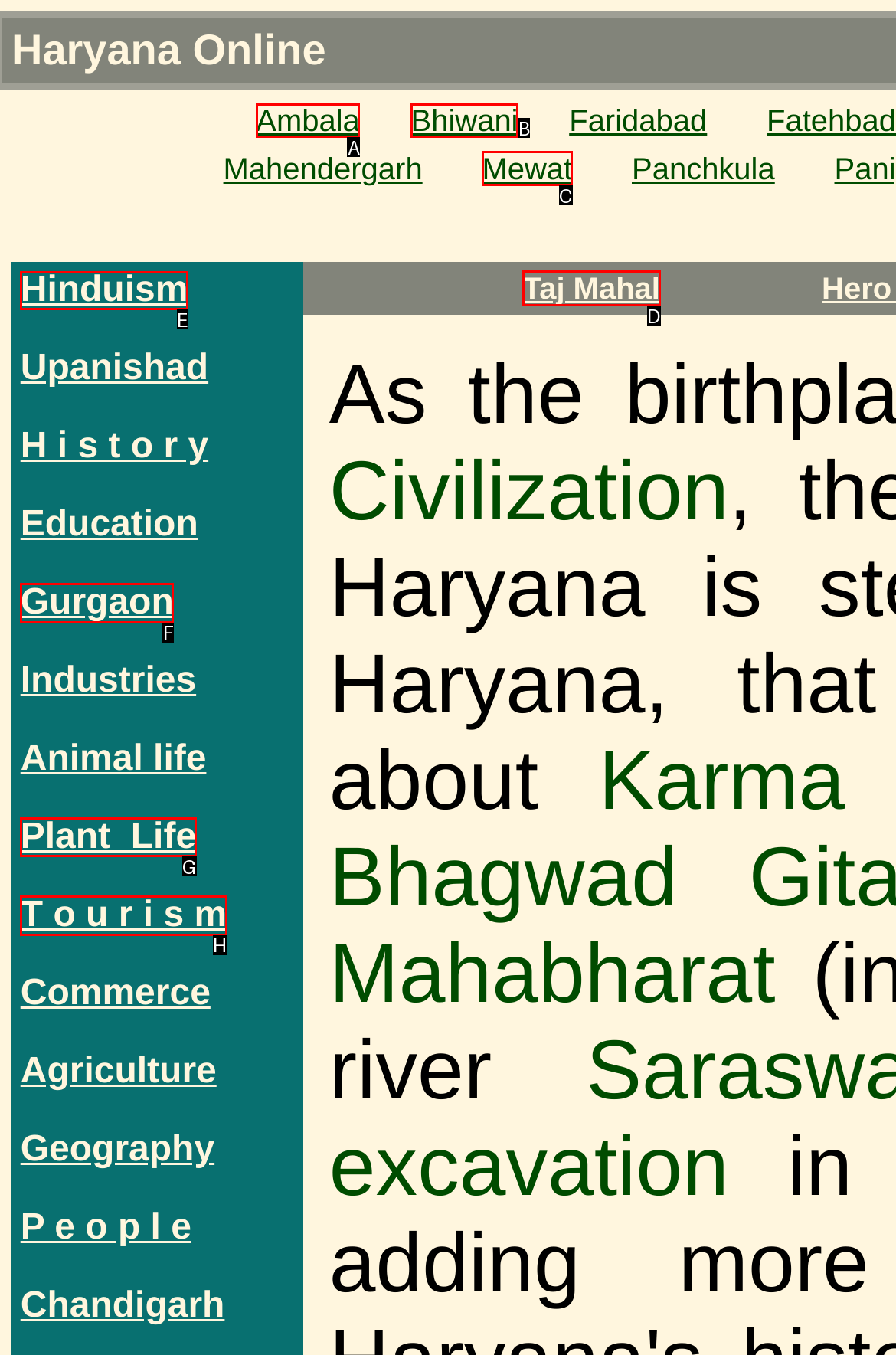Tell me which one HTML element I should click to complete the following task: Visit Taj Mahal Answer with the option's letter from the given choices directly.

D